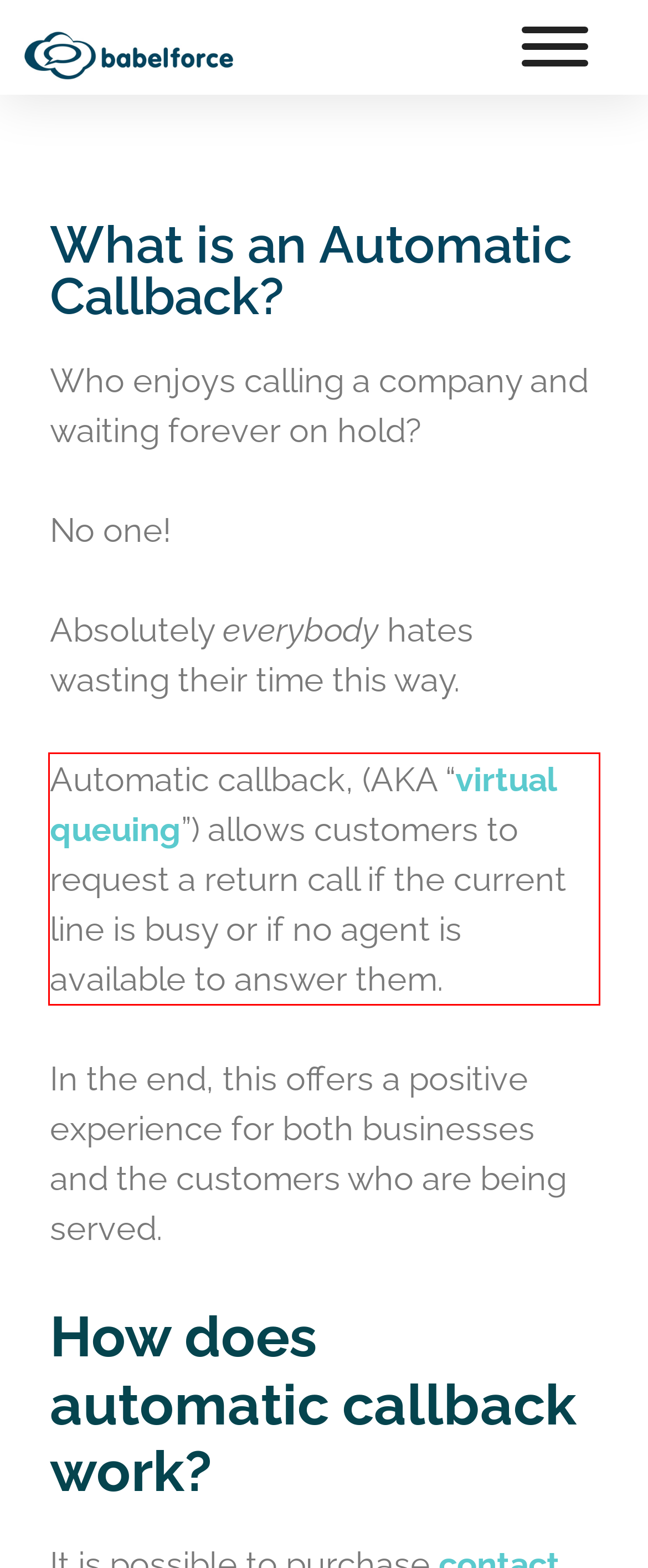Examine the screenshot of the webpage, locate the red bounding box, and perform OCR to extract the text contained within it.

Automatic callback, (AKA “virtual queuing”) allows customers to request a return call if the current line is busy or if no agent is available to answer them.